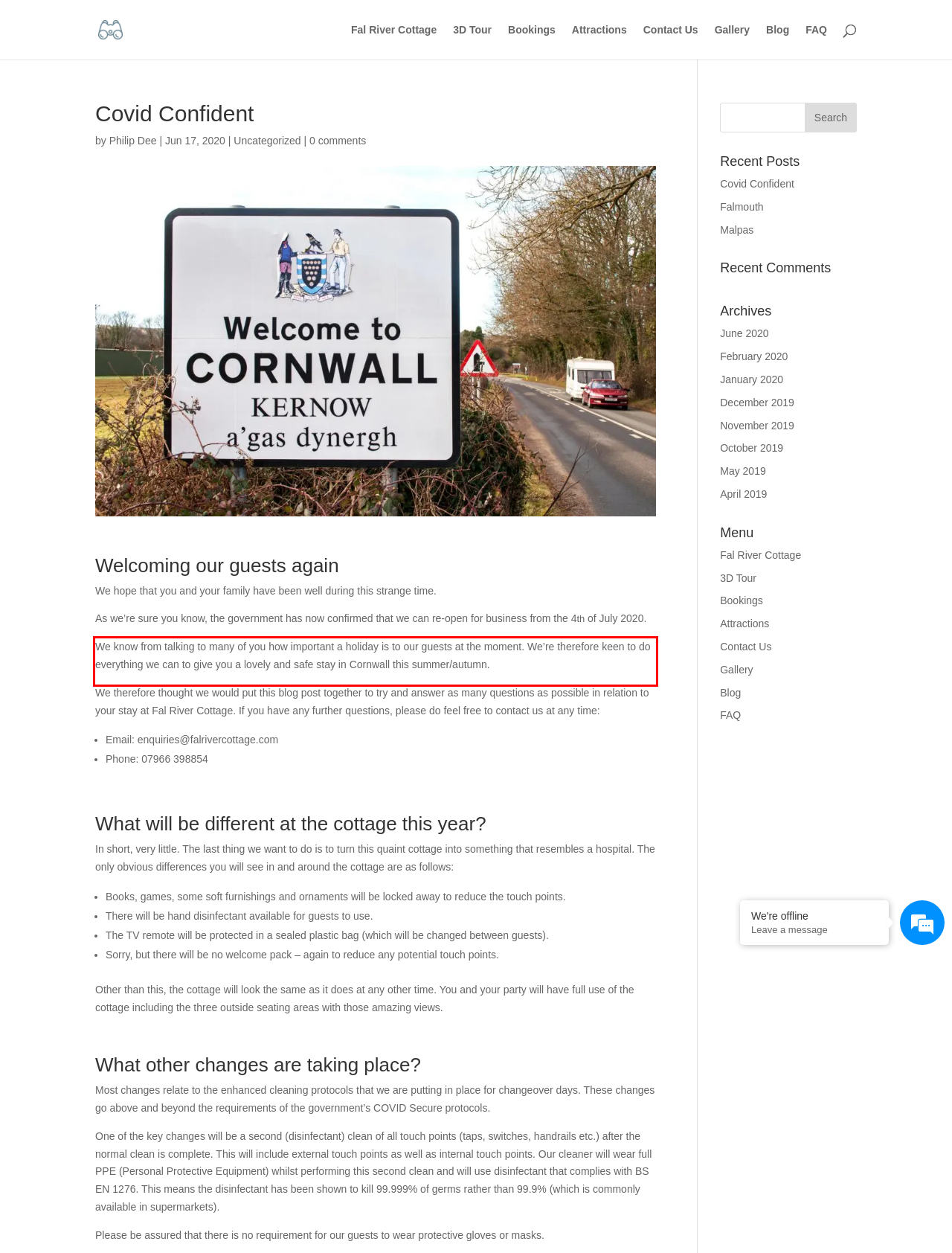With the provided screenshot of a webpage, locate the red bounding box and perform OCR to extract the text content inside it.

We know from talking to many of you how important a holiday is to our guests at the moment. We’re therefore keen to do everything we can to give you a lovely and safe stay in Cornwall this summer/autumn.